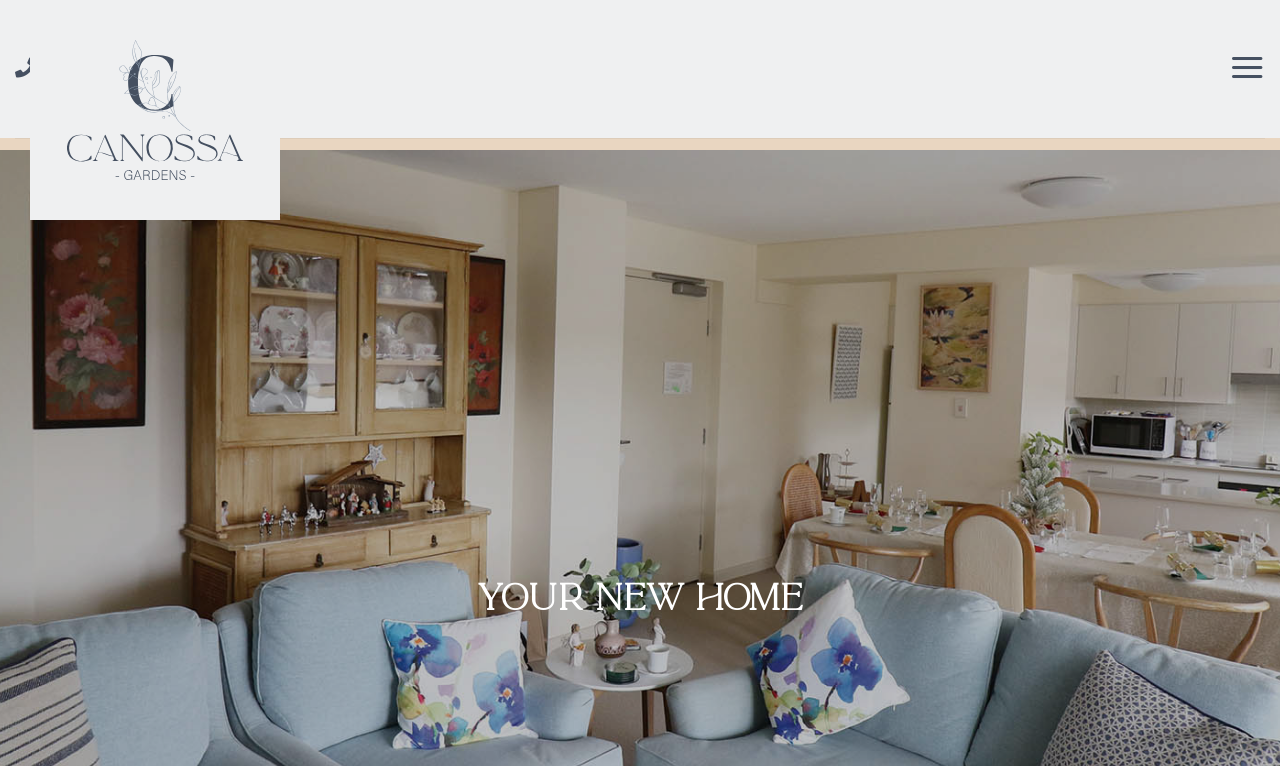Determine the primary headline of the webpage.

Your New Home